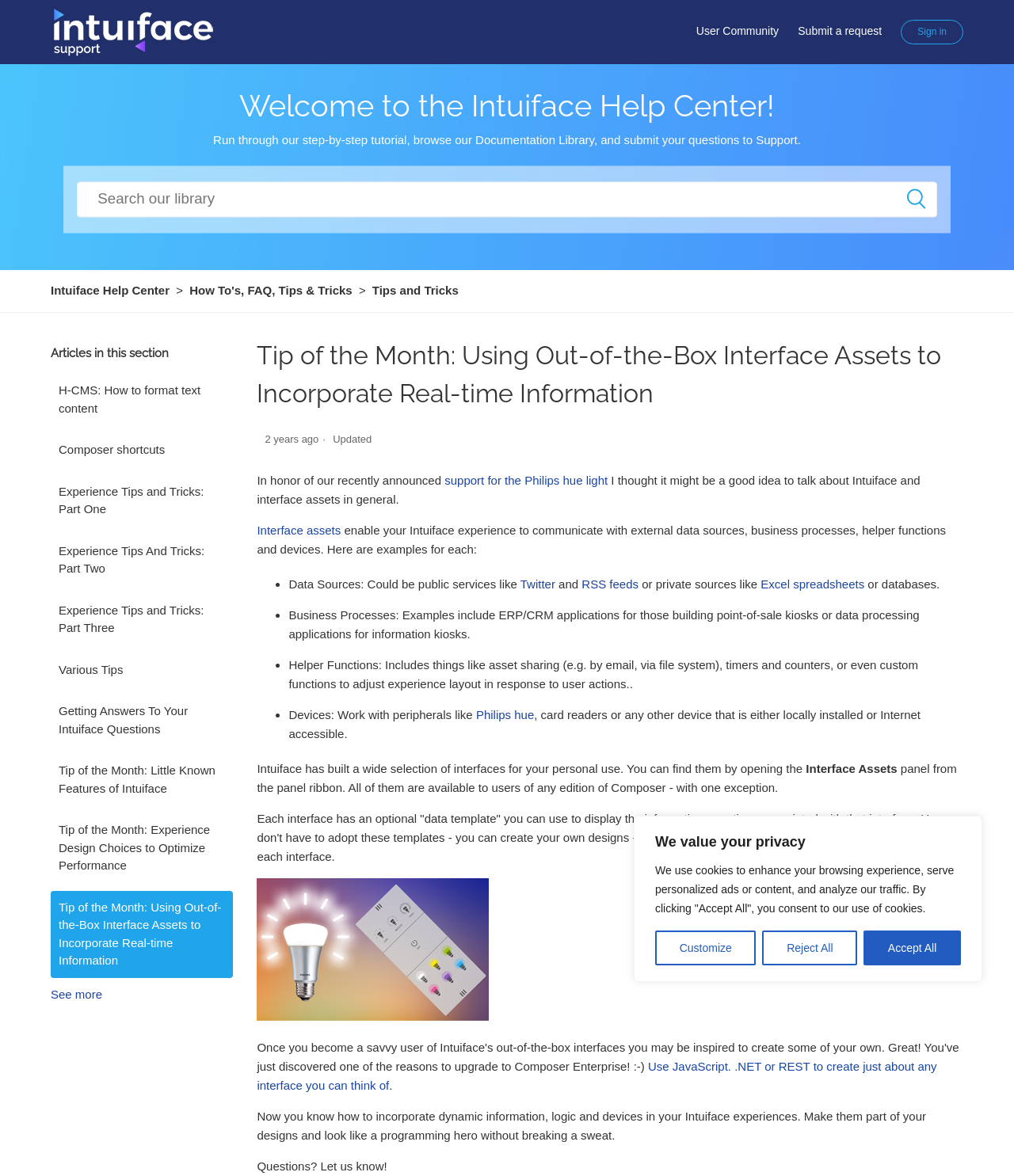Please answer the following question using a single word or phrase: 
What is the purpose of data templates?

Display information or actions associated with an interface